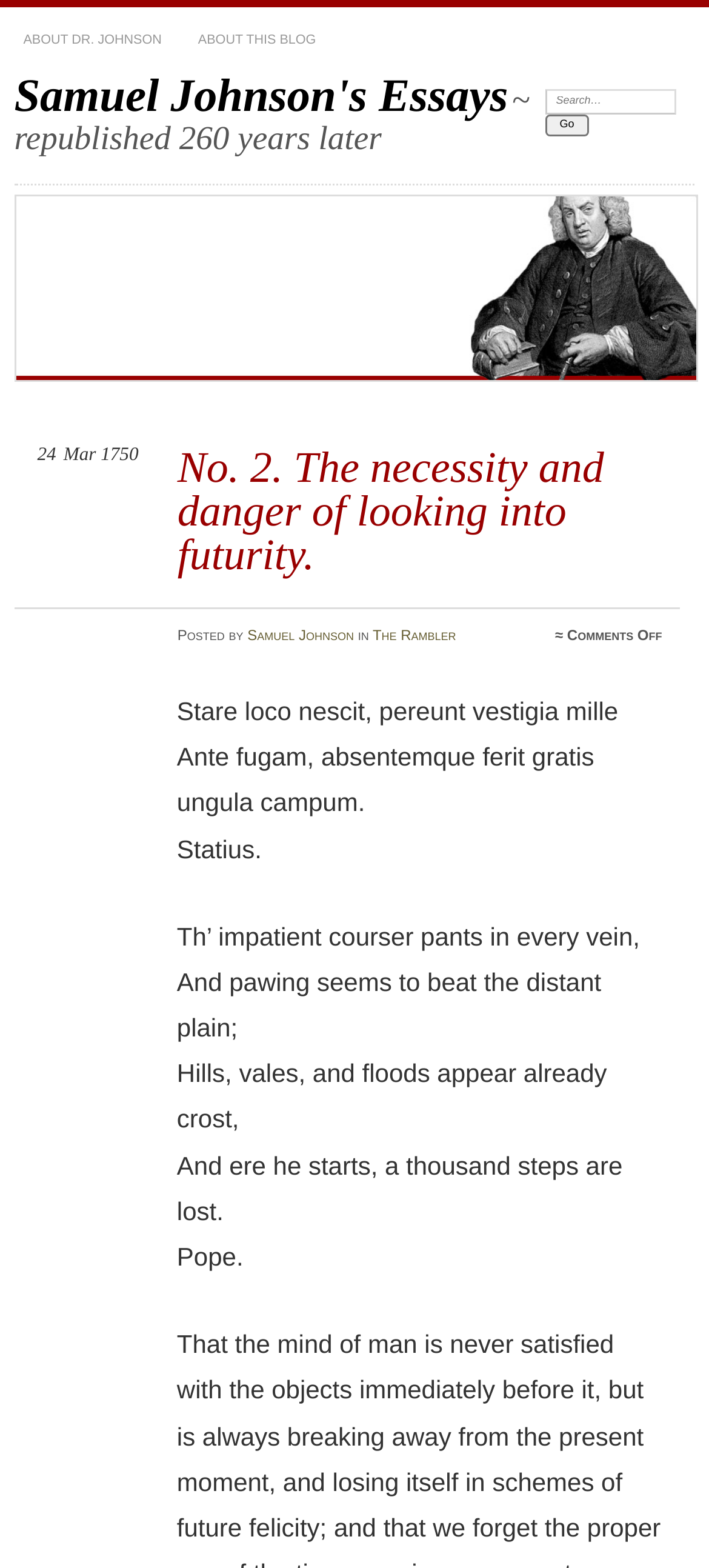Answer the question with a brief word or phrase:
What is the date of the blog post?

Mar 1750